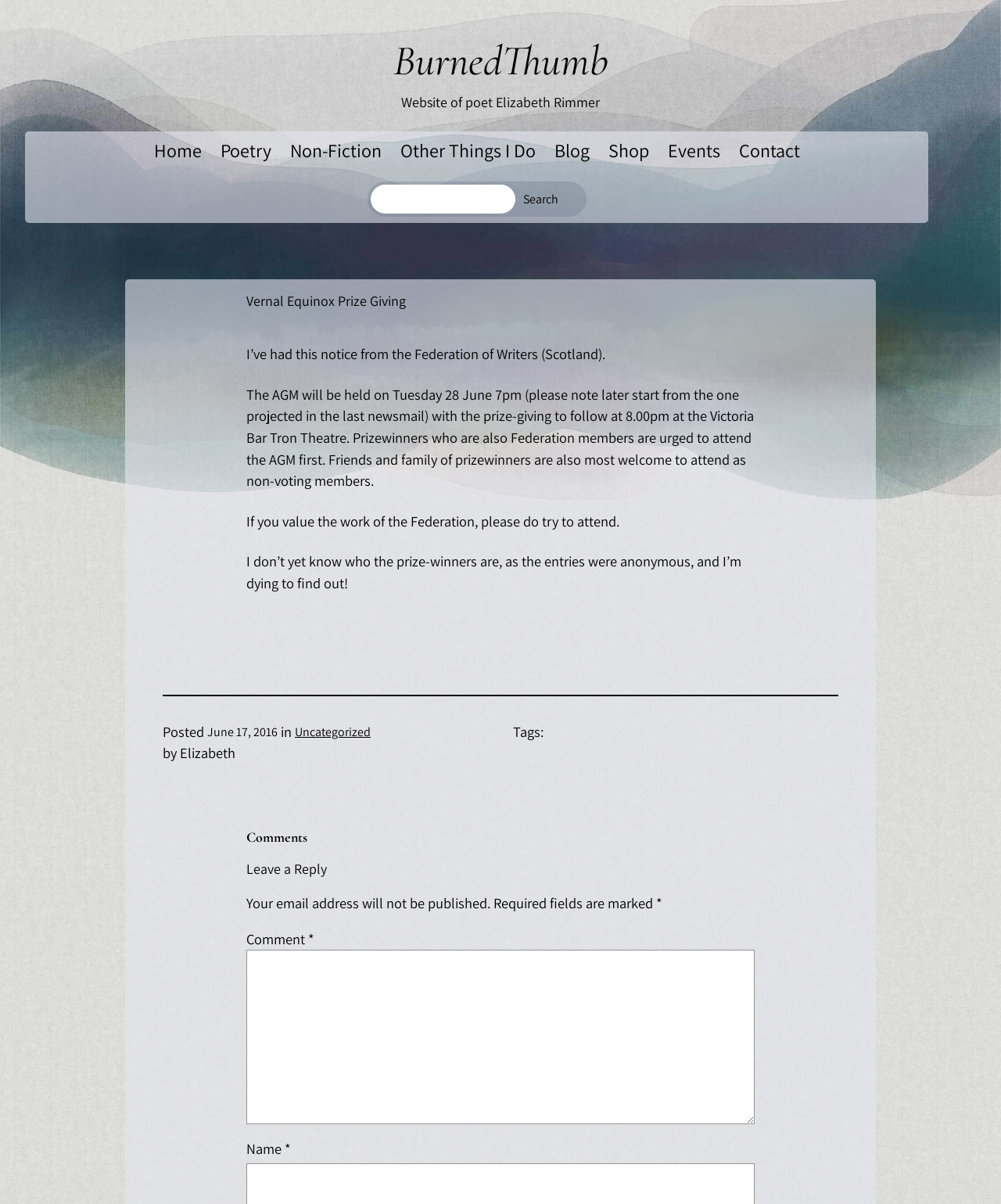Locate the bounding box of the UI element described in the following text: "Contact".

[0.738, 0.114, 0.799, 0.135]